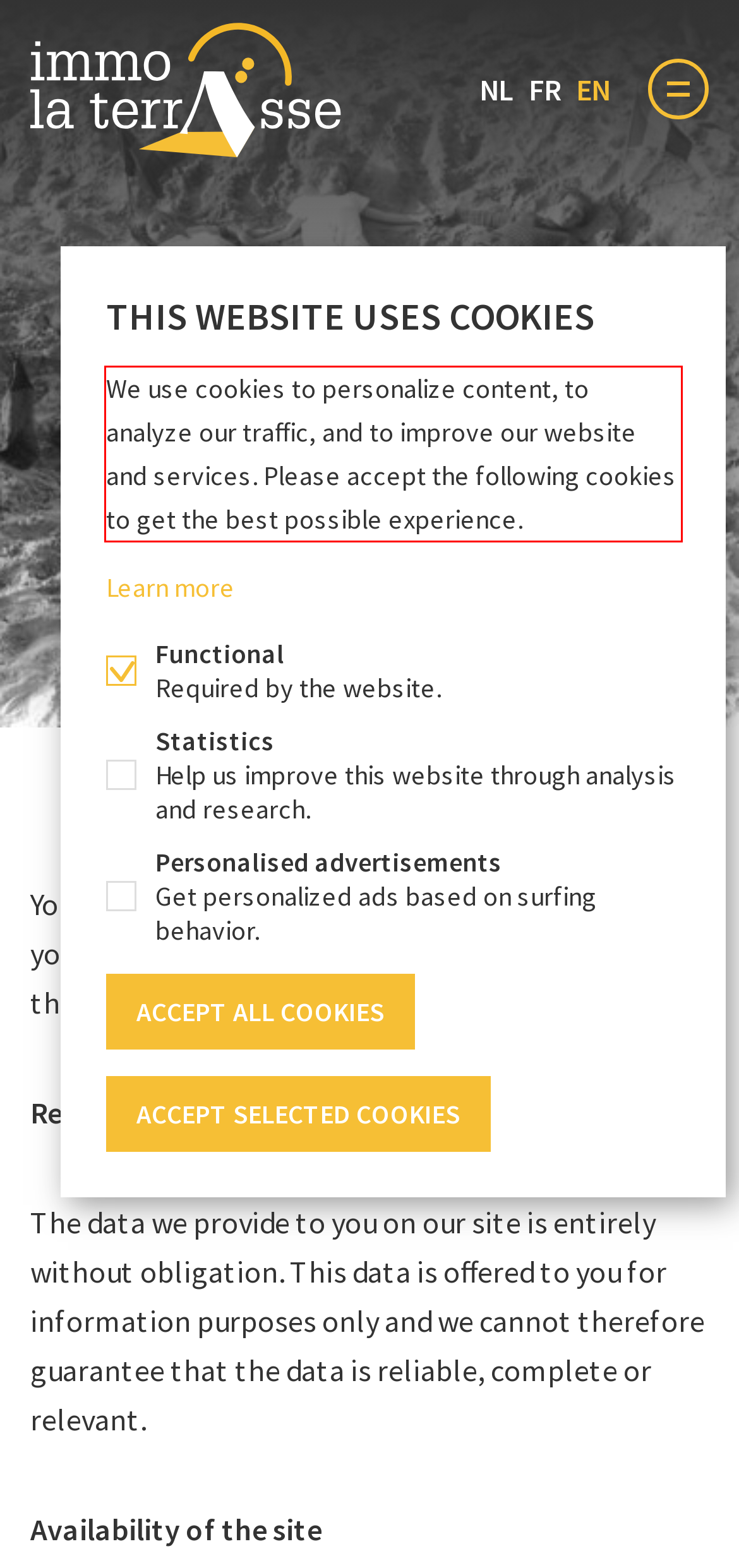You are provided with a screenshot of a webpage featuring a red rectangle bounding box. Extract the text content within this red bounding box using OCR.

We use cookies to personalize content, to analyze our traffic, and to improve our website and services. Please accept the following cookies to get the best possible experience.